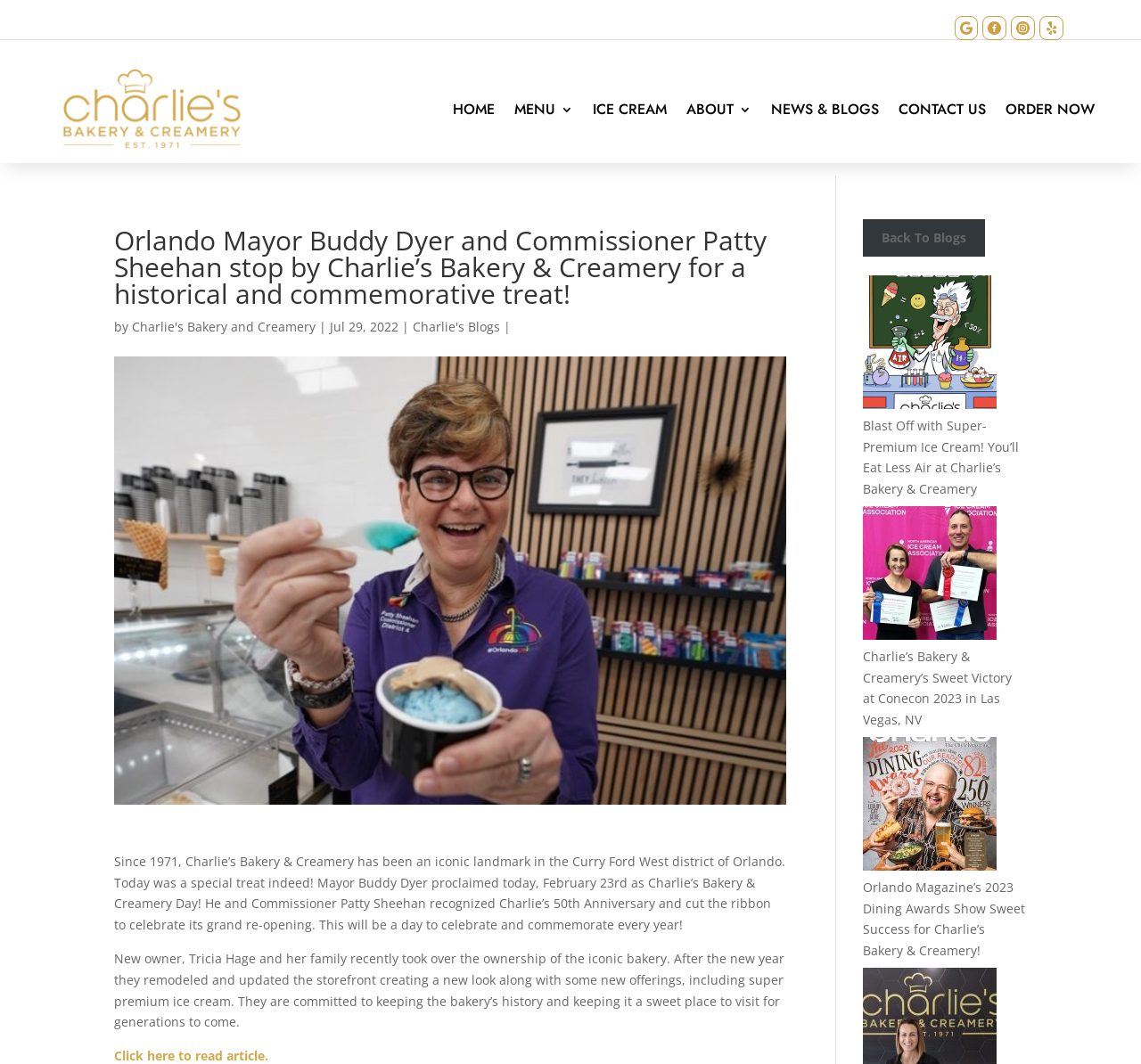Pinpoint the bounding box coordinates of the clickable element needed to complete the instruction: "Click the HOME link". The coordinates should be provided as four float numbers between 0 and 1: [left, top, right, bottom].

[0.397, 0.097, 0.434, 0.116]